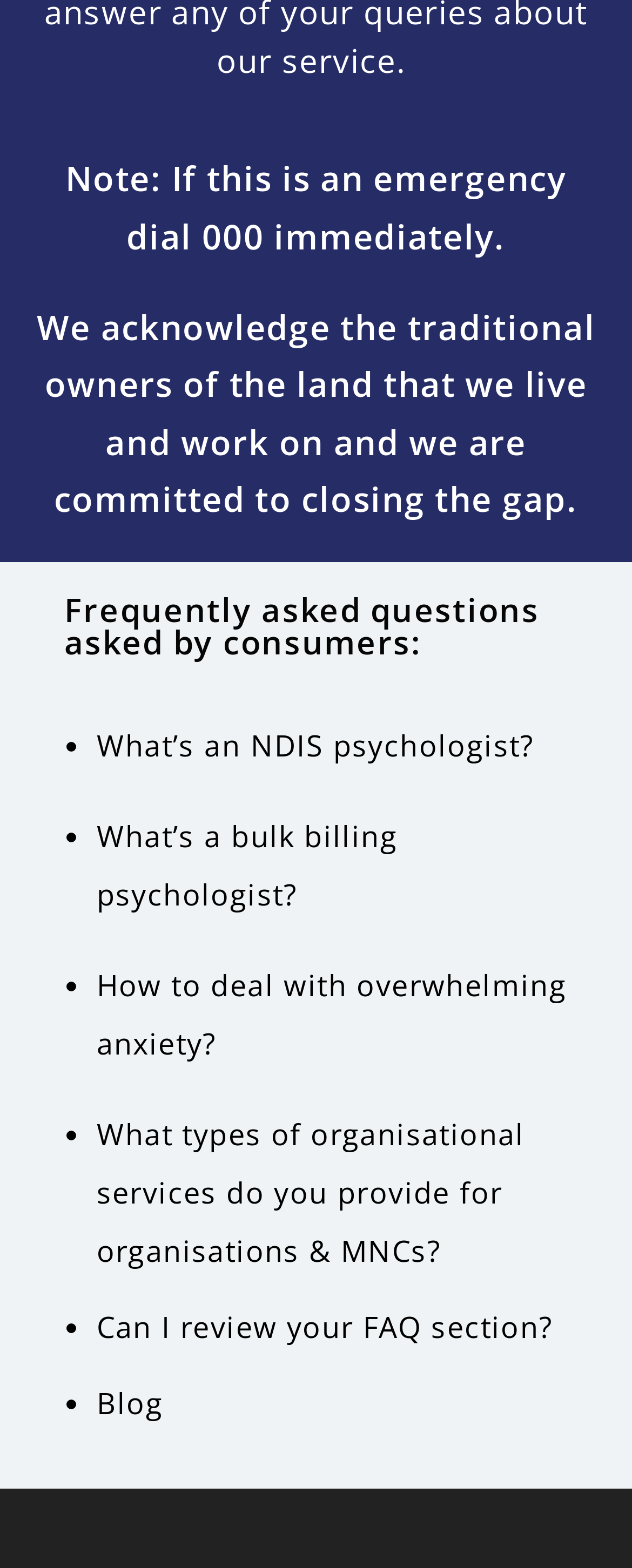Is there a link to a blog on this webpage?
Look at the image and provide a short answer using one word or a phrase.

Yes